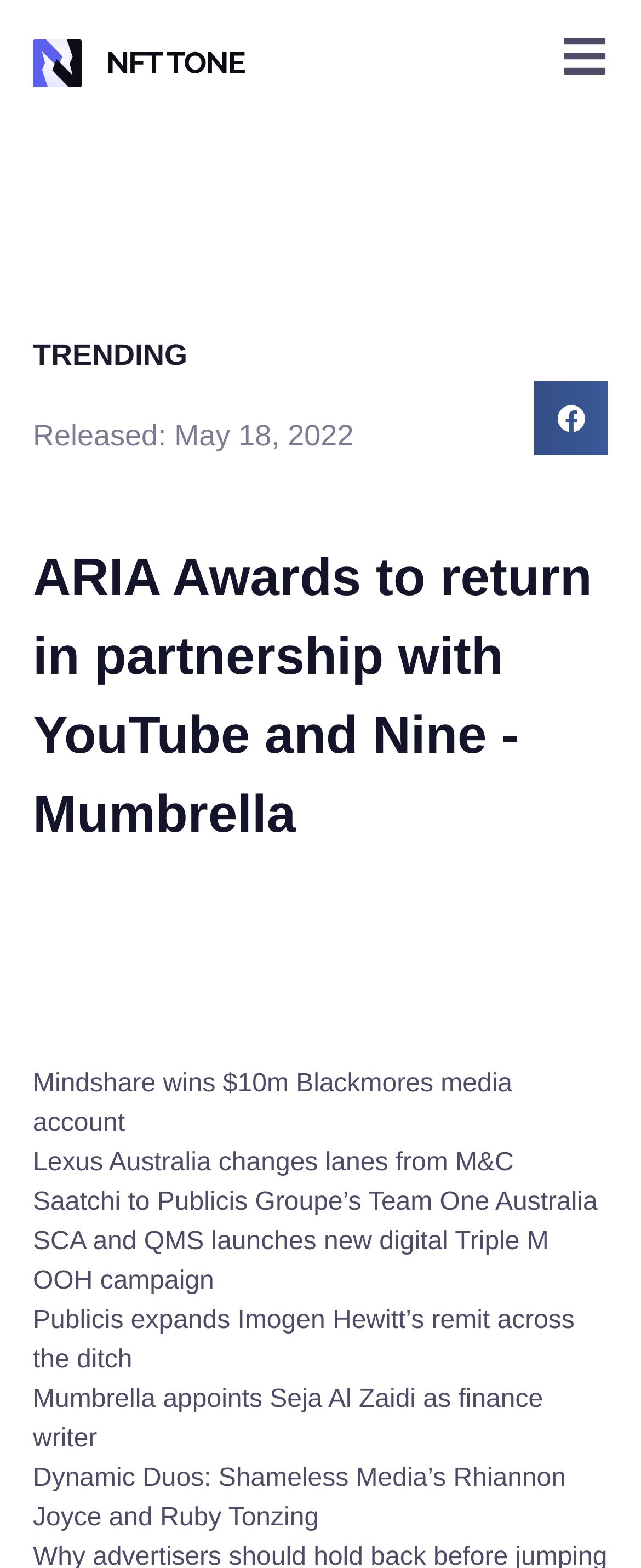Generate the text content of the main heading of the webpage.

ARIA Awards to return in partnership with YouTube and Nine - Mumbrella